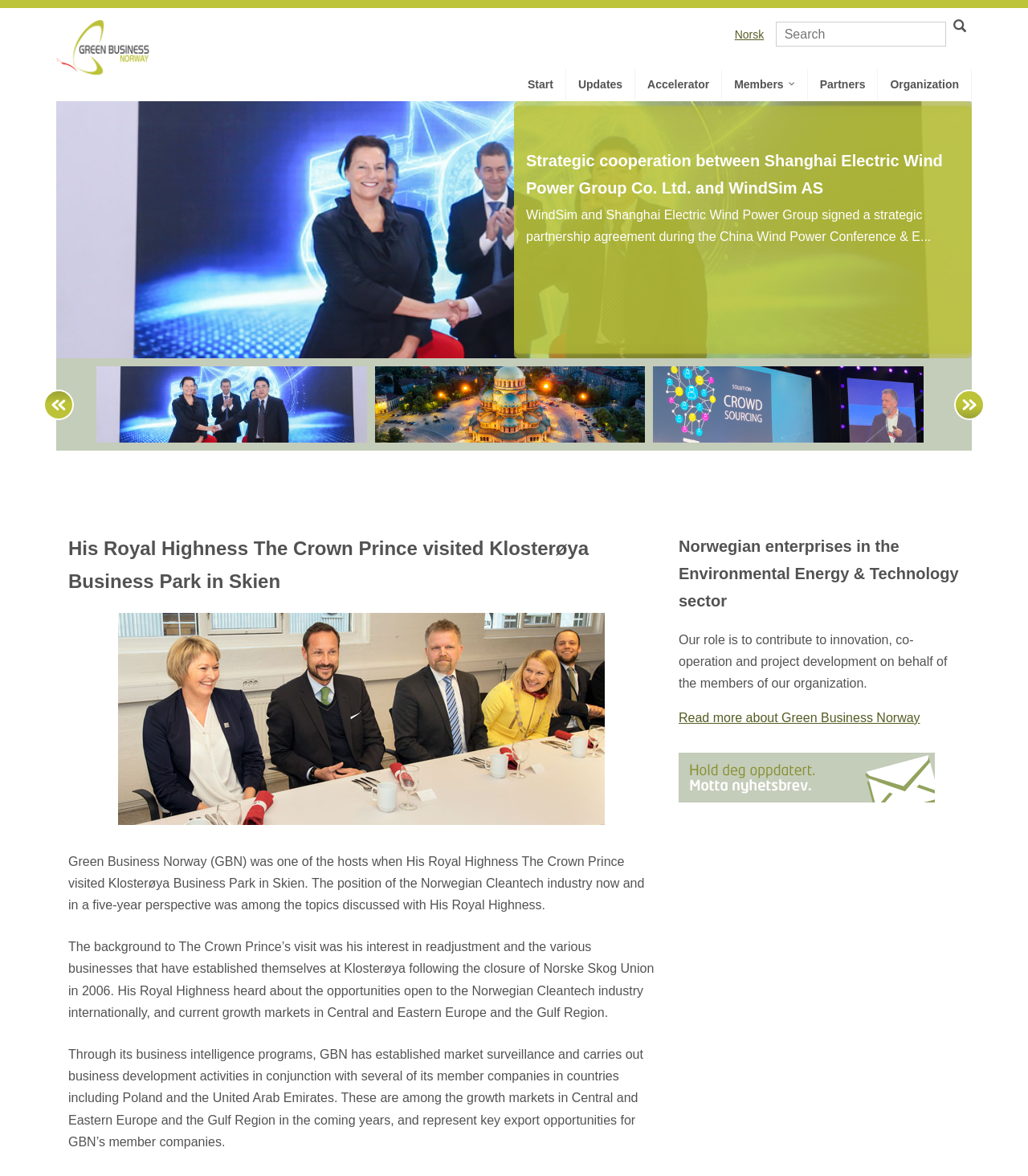Find the bounding box coordinates for the UI element that matches this description: "name="s" placeholder="Search"".

[0.754, 0.018, 0.92, 0.04]